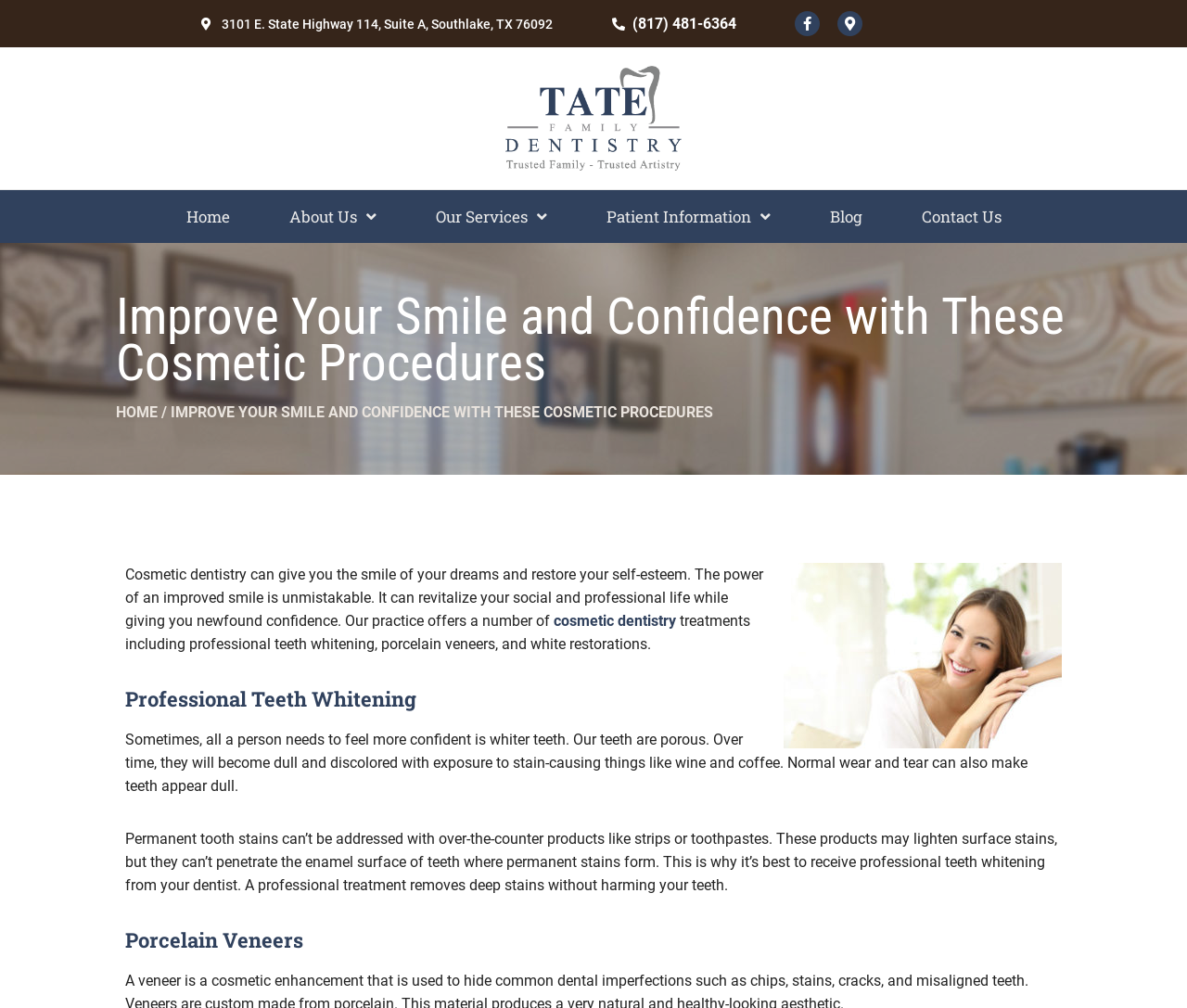Identify the bounding box coordinates of the clickable section necessary to follow the following instruction: "Call the dentist". The coordinates should be presented as four float numbers from 0 to 1, i.e., [left, top, right, bottom].

[0.515, 0.012, 0.62, 0.035]